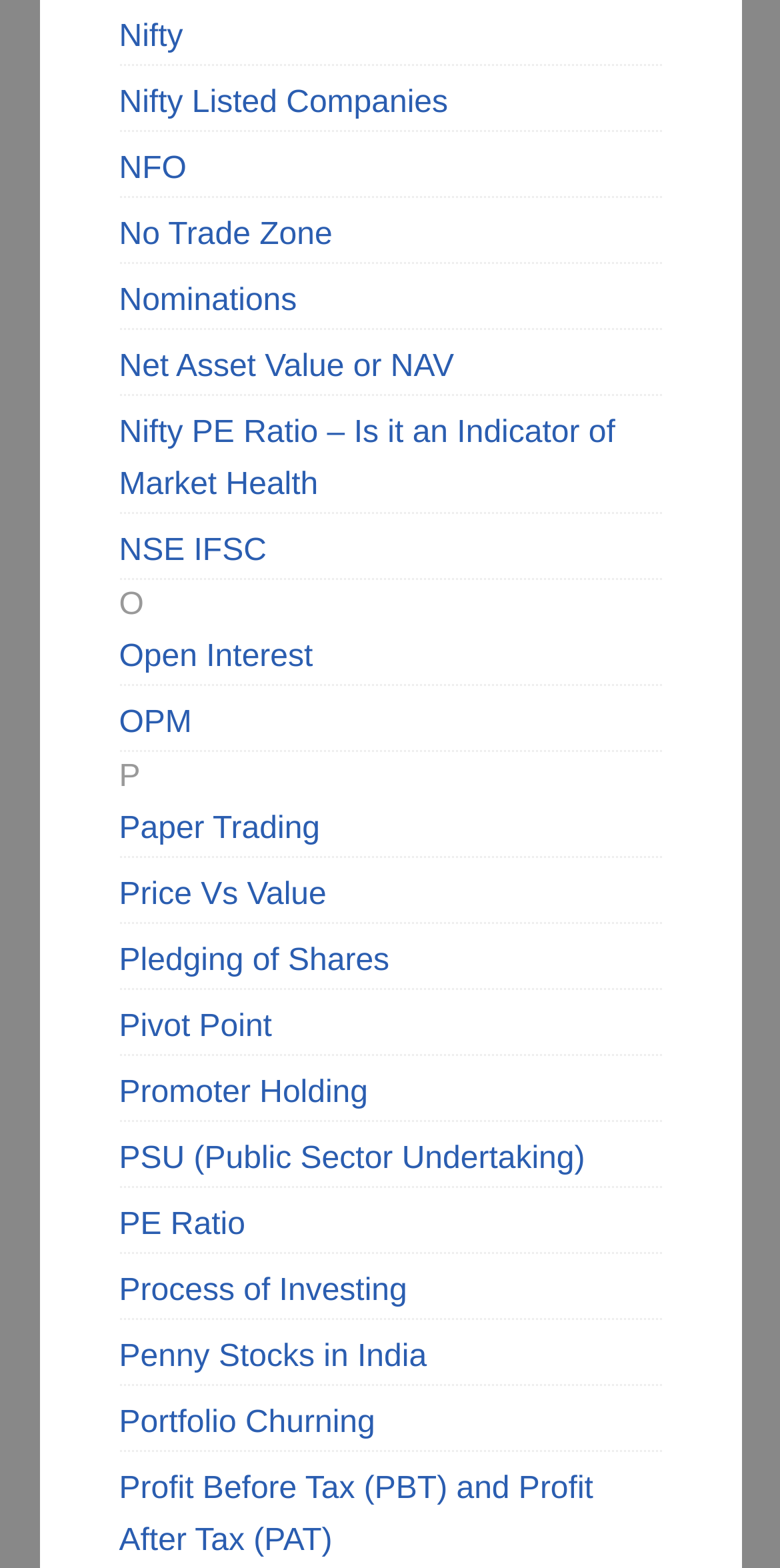Please specify the bounding box coordinates of the element that should be clicked to execute the given instruction: 'Click on Nifty'. Ensure the coordinates are four float numbers between 0 and 1, expressed as [left, top, right, bottom].

[0.153, 0.013, 0.235, 0.034]